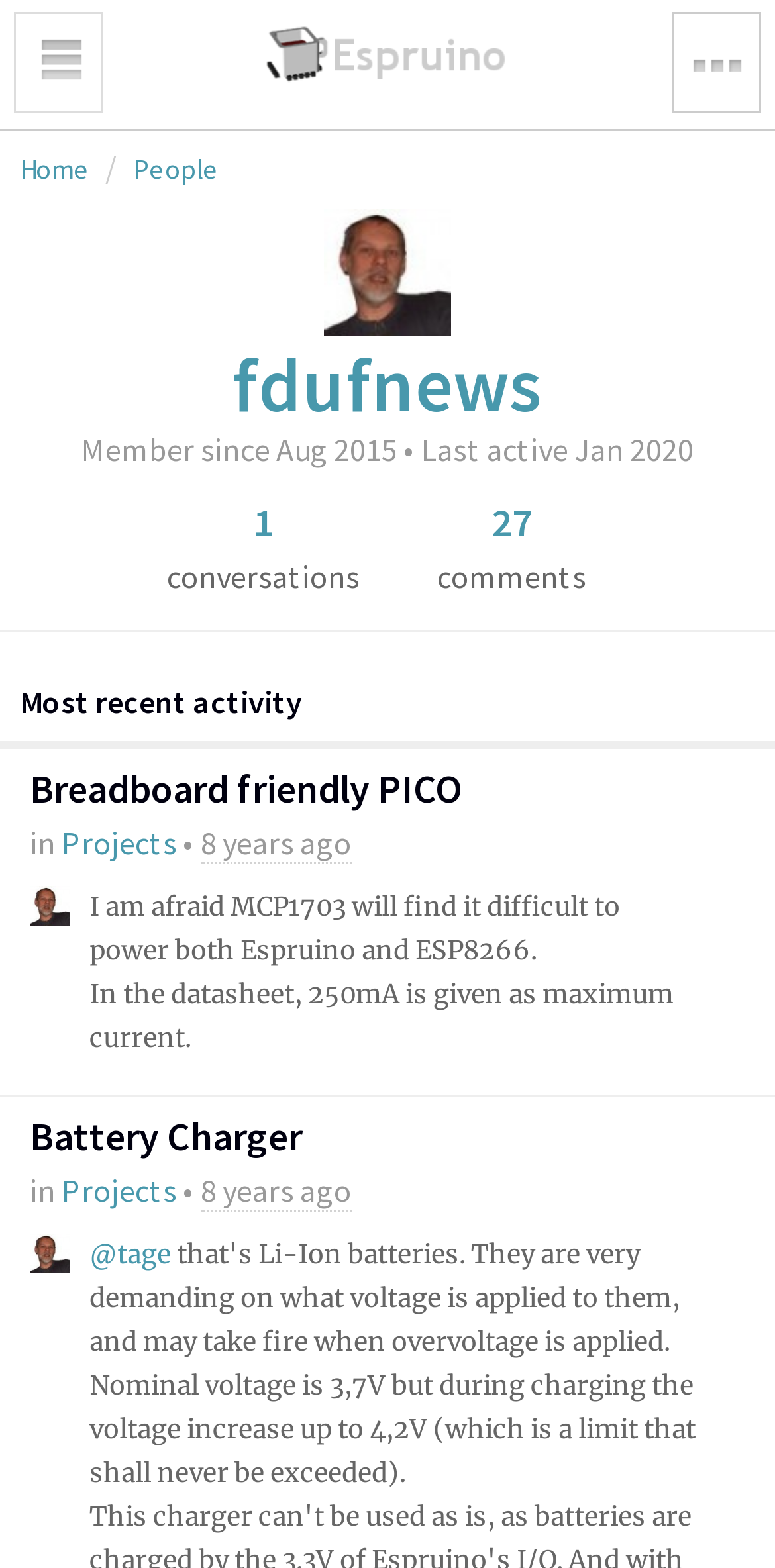Please provide a comprehensive response to the question below by analyzing the image: 
What is the title of the first project?

The title of the first project can be found in the link element 'Breadboard friendly PICO' which is located in the 'Most recent activity' section.